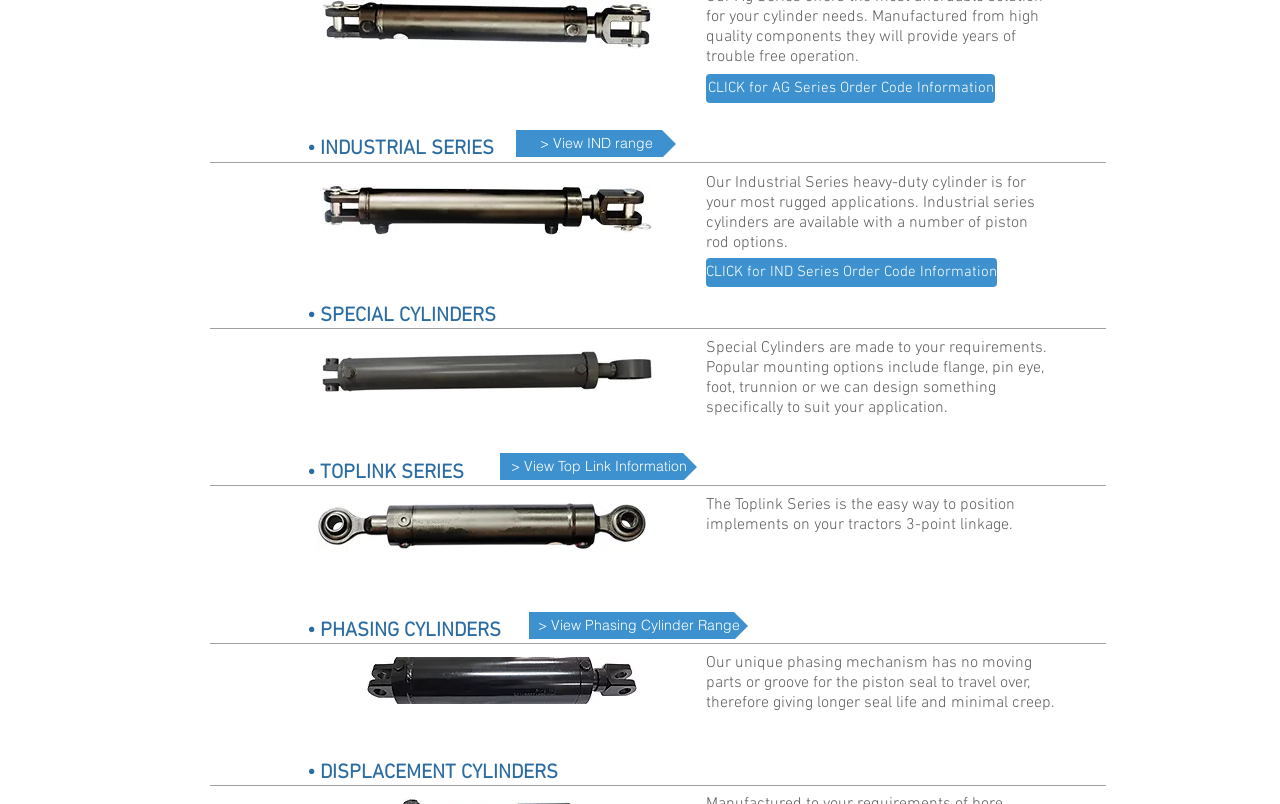Given the description Instagram, predict the bounding box coordinates of the UI element. Ensure the coordinates are in the format (top-left x, top-left y, bottom-right x, bottom-right y) and all values are between 0 and 1.

None